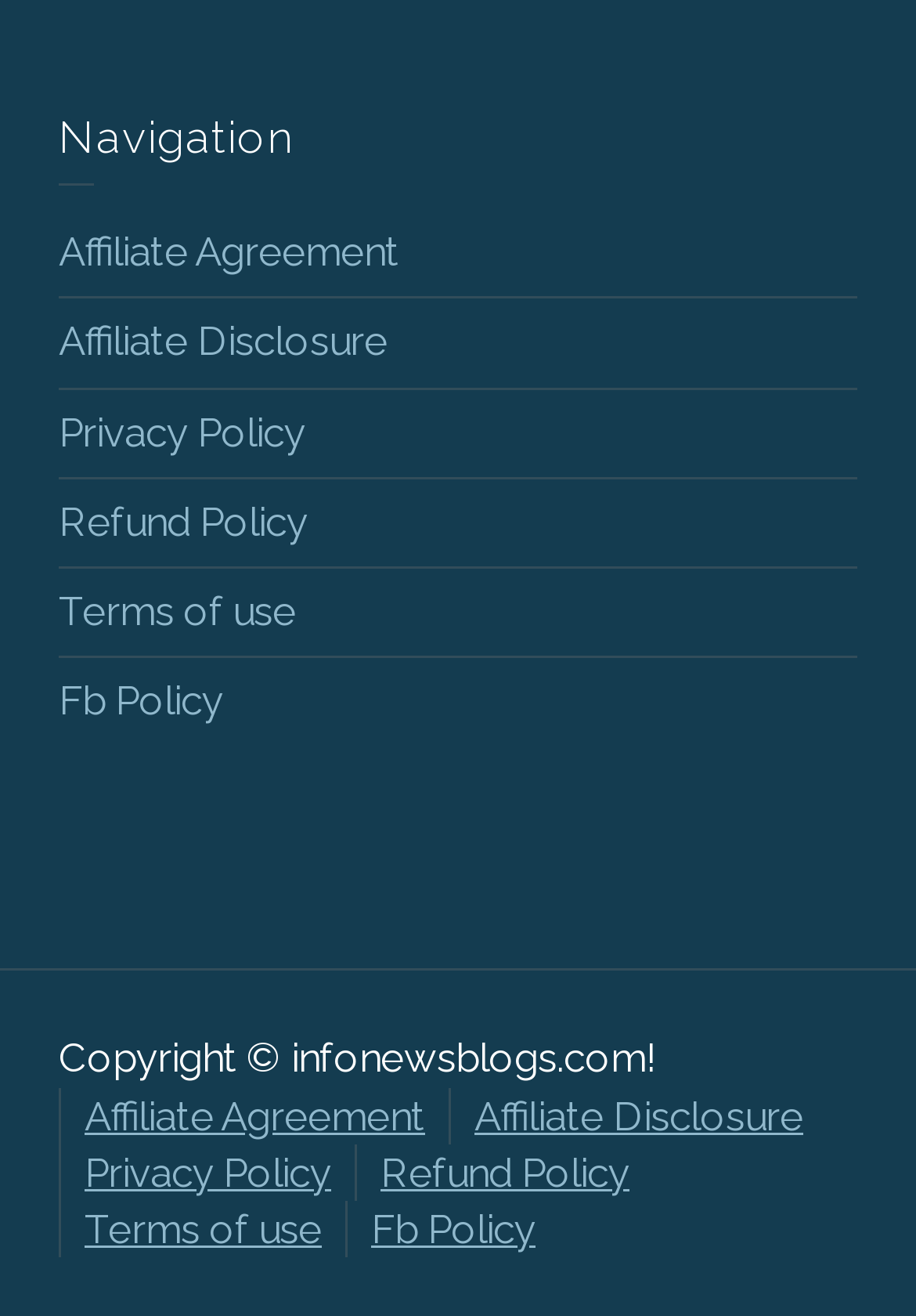How many links are in the navigation section?
Please provide a single word or phrase as the answer based on the screenshot.

6